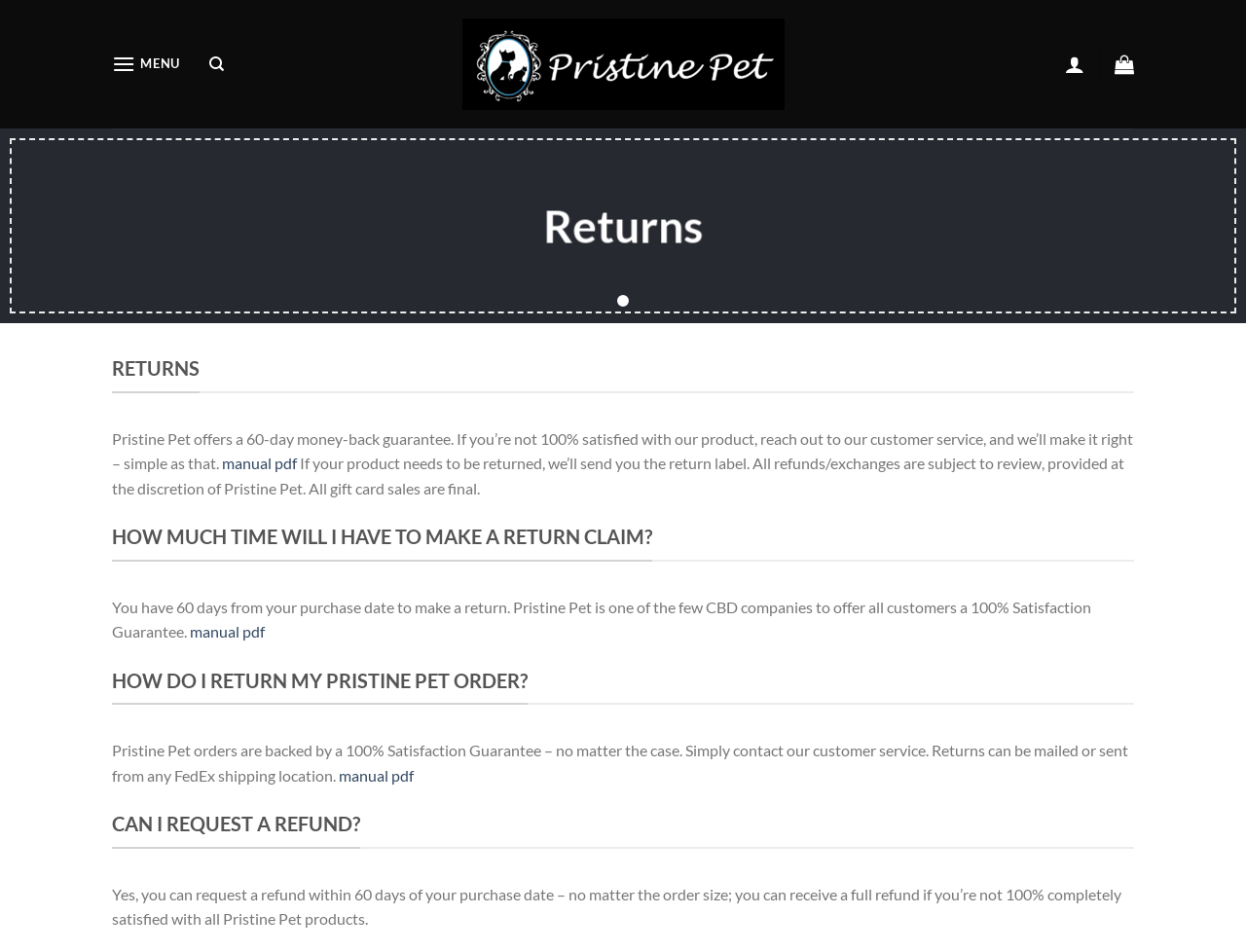Describe all the key features of the webpage in detail.

This webpage is about the returns policy of Pristine Pet, an e-commerce company. At the top left, there is a link to the "Ecomerce" website, accompanied by an image of the same name. Next to it, there is a menu link and a search link. On the top right, there are two icons, possibly for social media or account management.

Below the top navigation, there is a heading that reads "Returns" in a large font. Underneath, there is a paragraph of text that explains the 60-day money-back guarantee offered by Pristine Pet. The text also mentions that customers can reach out to the customer service team to initiate a return.

Further down, there are three sections with headings that ask and answer questions about the returns process. The first section asks "How much time will I have to make a return claim?" and answers that customers have 60 days from their purchase date to make a return. The second section asks "How do I return my Pristine Pet order?" and answers that customers can contact the customer service team to initiate a return. The third section asks "Can I request a refund?" and answers that customers can request a refund within 60 days of their purchase date if they are not satisfied with their product.

Throughout these sections, there are links to a manual or PDF document, possibly containing more detailed information about the returns process. There are also buttons to navigate to previous and next pages, although they are currently disabled.